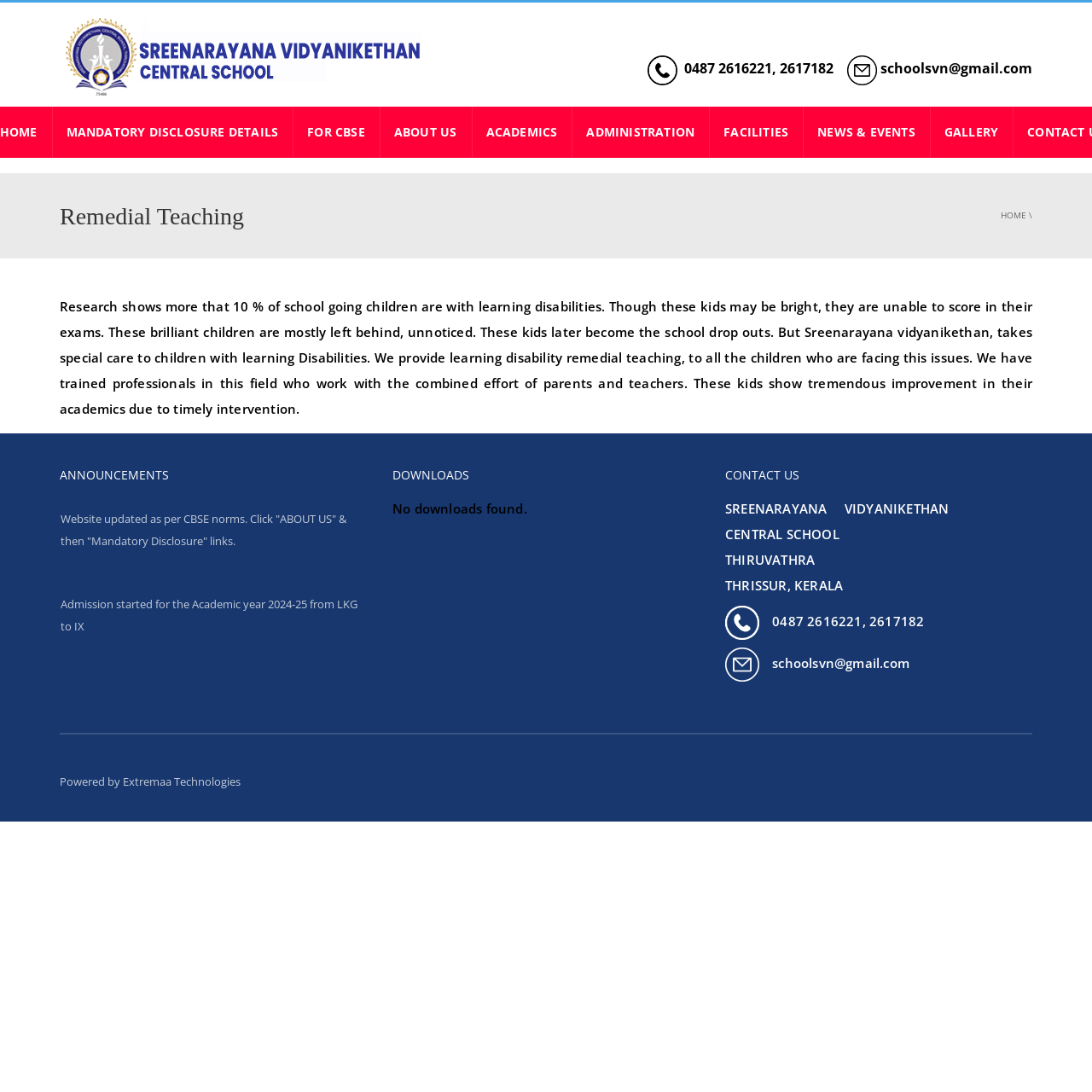Create a detailed narrative describing the layout and content of the webpage.

The webpage is about Remedial Teaching, specifically focused on Sreenarayana Vidyanikethan Central School. At the top, there is a logo and a title "Remedial Teaching | svnthiruvathra" with a link to the homepage. Below the title, there are several links to different sections of the website, including "MANDATORY DISCLOSURE DETAILS", "FOR CBSE", "ABOUT US", "ACADEMICS", "ADMINISTRATION", "FACILITIES", "NEWS & EVENTS", and "GALLERY".

On the left side, there is a main content area that takes up most of the page. It starts with a heading "Remedial Teaching" and then an article that discusses the importance of remedial teaching for children with learning disabilities. The article explains that the school provides special care to these children and has trained professionals working with parents and teachers to help them improve academically.

Below the article, there are three sections: "ANNOUNCEMENTS", "DOWNLOADS", and "CONTACT US". The "ANNOUNCEMENTS" section has three links to news updates, including website updates, admission information, and academic results. The "DOWNLOADS" section currently has no downloads available. The "CONTACT US" section provides the school's address, phone numbers, and email address.

At the bottom of the page, there is a footer section with a copyright notice and a link to the website's developer, Extremaa Technologies.